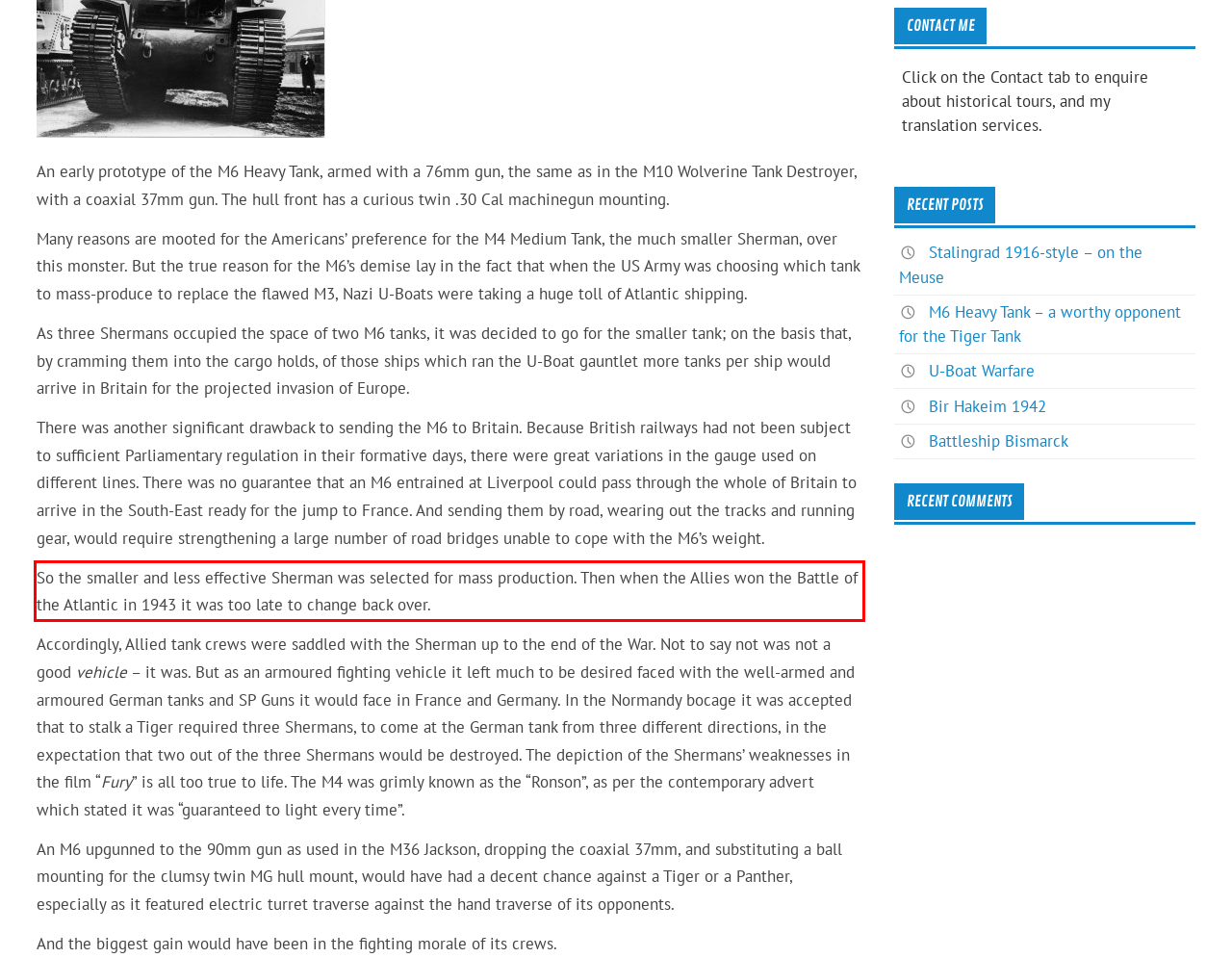You have a screenshot of a webpage with a red bounding box. Identify and extract the text content located inside the red bounding box.

So the smaller and less effective Sherman was selected for mass production. Then when the Allies won the Battle of the Atlantic in 1943 it was too late to change back over.